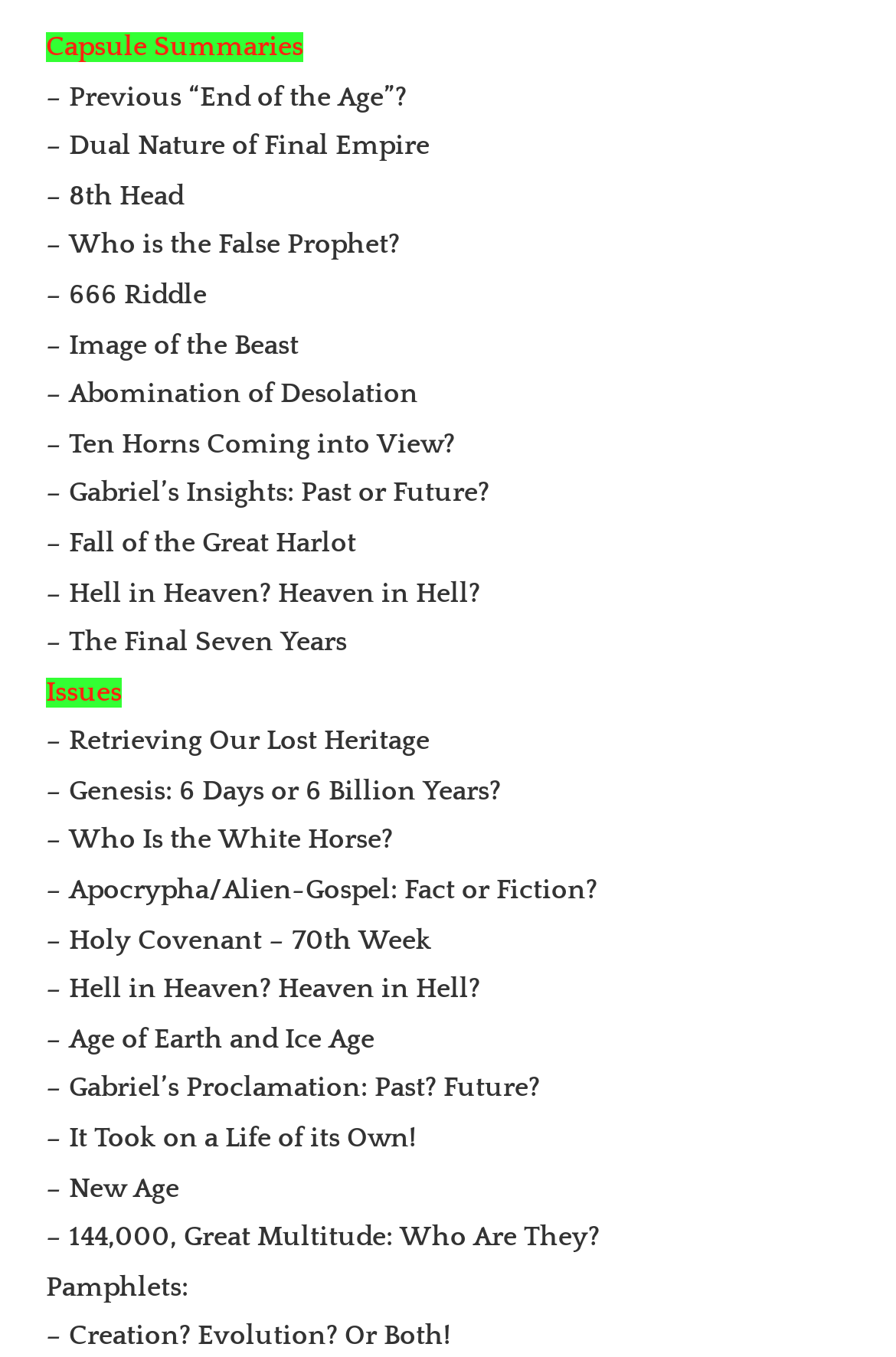Identify the bounding box coordinates of the region that should be clicked to execute the following instruction: "View '– The Final Seven Years'".

[0.051, 0.462, 0.387, 0.484]